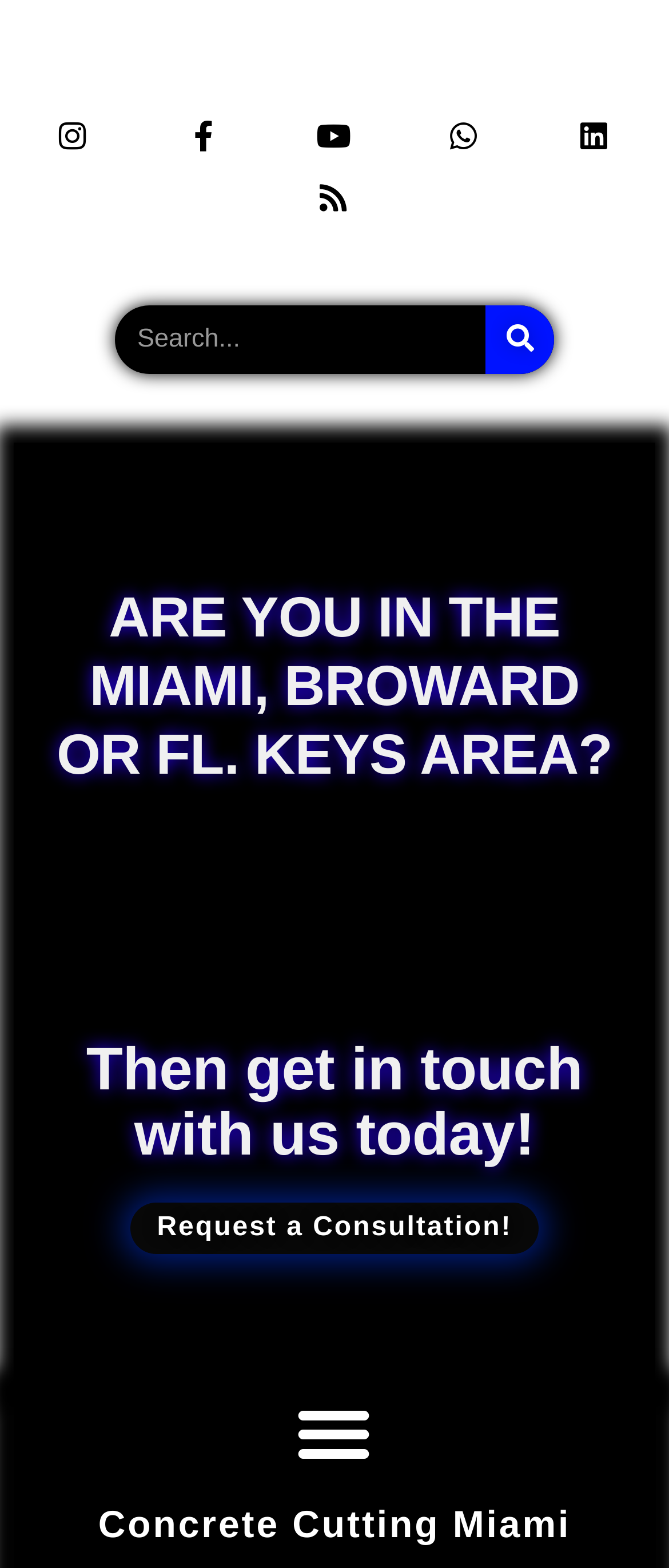What area is the webpage focused on? Examine the screenshot and reply using just one word or a brief phrase.

Miami, Broward or Florida Keys